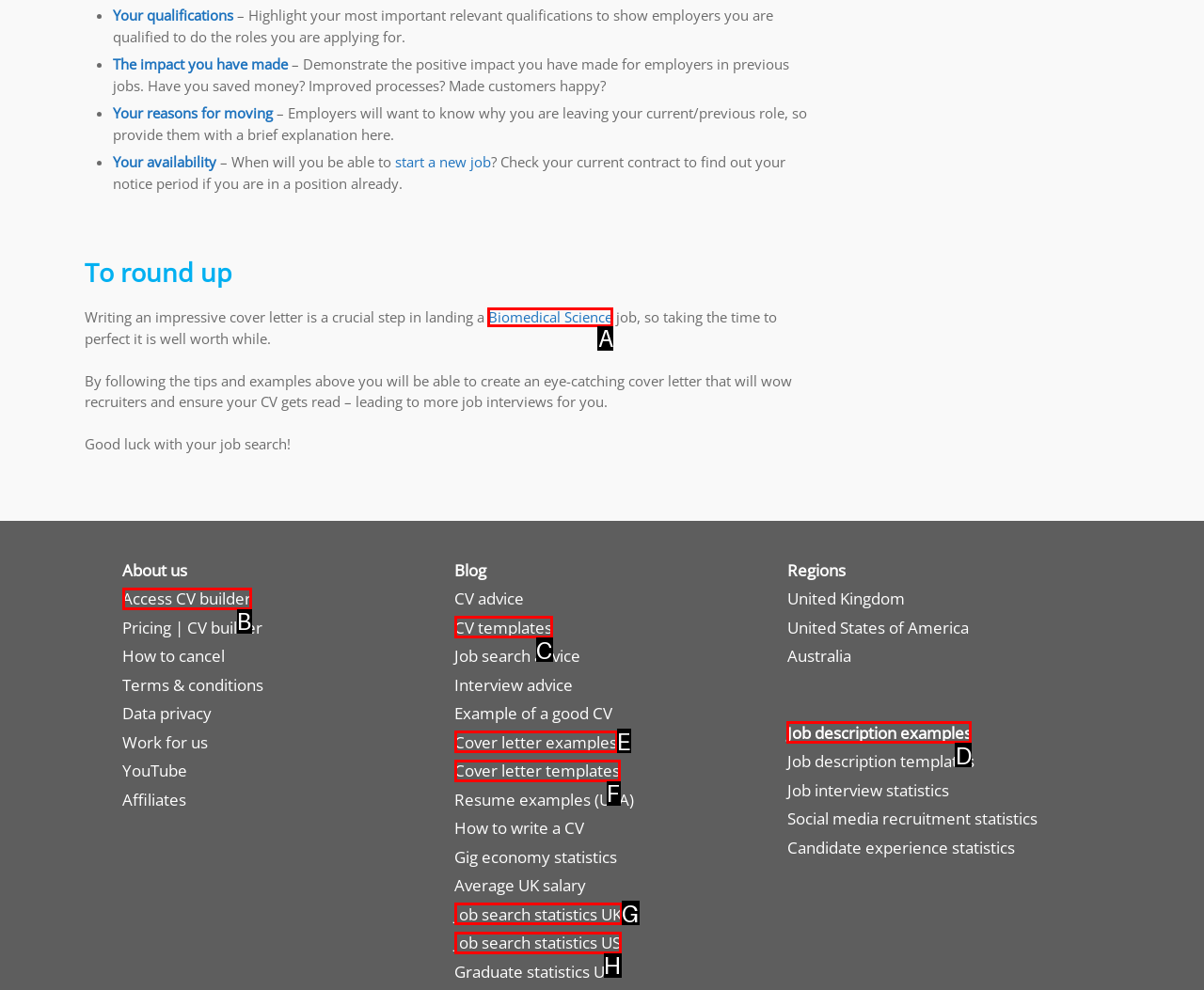Please indicate which HTML element to click in order to fulfill the following task: Read more about 'Biomedical Science' Respond with the letter of the chosen option.

A